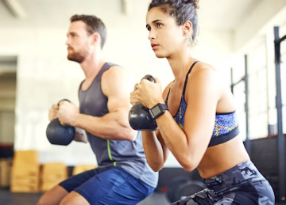Describe all the aspects of the image extensively.

In a vibrant gym setting, a man and a woman are engaged in a strength training exercise, showcasing their focus and determination. The man, on the left, is clad in a sleeveless gray shirt and blue shorts, demonstrating a deep squat while holding a kettlebell close to his chest. To the right, the woman, wearing a sporty blue and black crop top paired with camo leggings, mirrors his stance, also gripping a kettlebell tightly. Their physical exertion highlights the importance of fitness and strength training, embodying a commitment to health and wellness. In the background, the gym environment is visible, suggesting a space equipped for various athletic activities. This image embodies the spirit of active living and the pursuit of physical fitness.